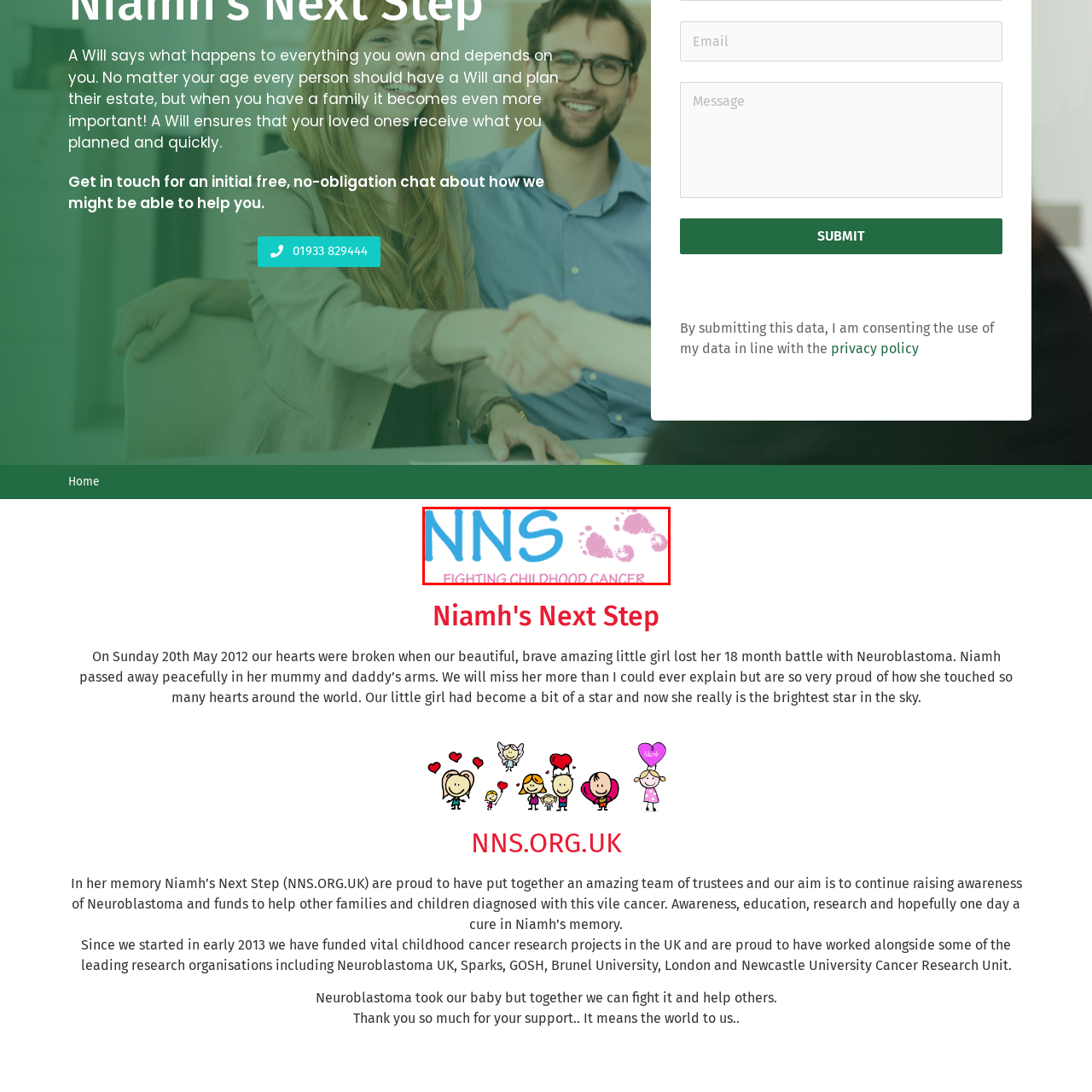Look at the photo within the red outline and describe it thoroughly.

The image depicts the logo of "Niamh’s Next Step" (NNS), an organization dedicated to fighting childhood cancer. The logo prominently features the acronym "NNS" in bold blue letters, symbolizing hope and resilience. Accompanying the text are delicate pink footprints, representing children and the journey through their battle with cancer. Below the acronym, the phrase "FIGHTING CHILDHOOD CANCER" is written, emphasizing the mission of the organization to raise awareness and support for families affected by childhood cancer. This image serves as a powerful reminder of the ongoing struggle and commitment to making a difference in the lives of young cancer patients and their families.